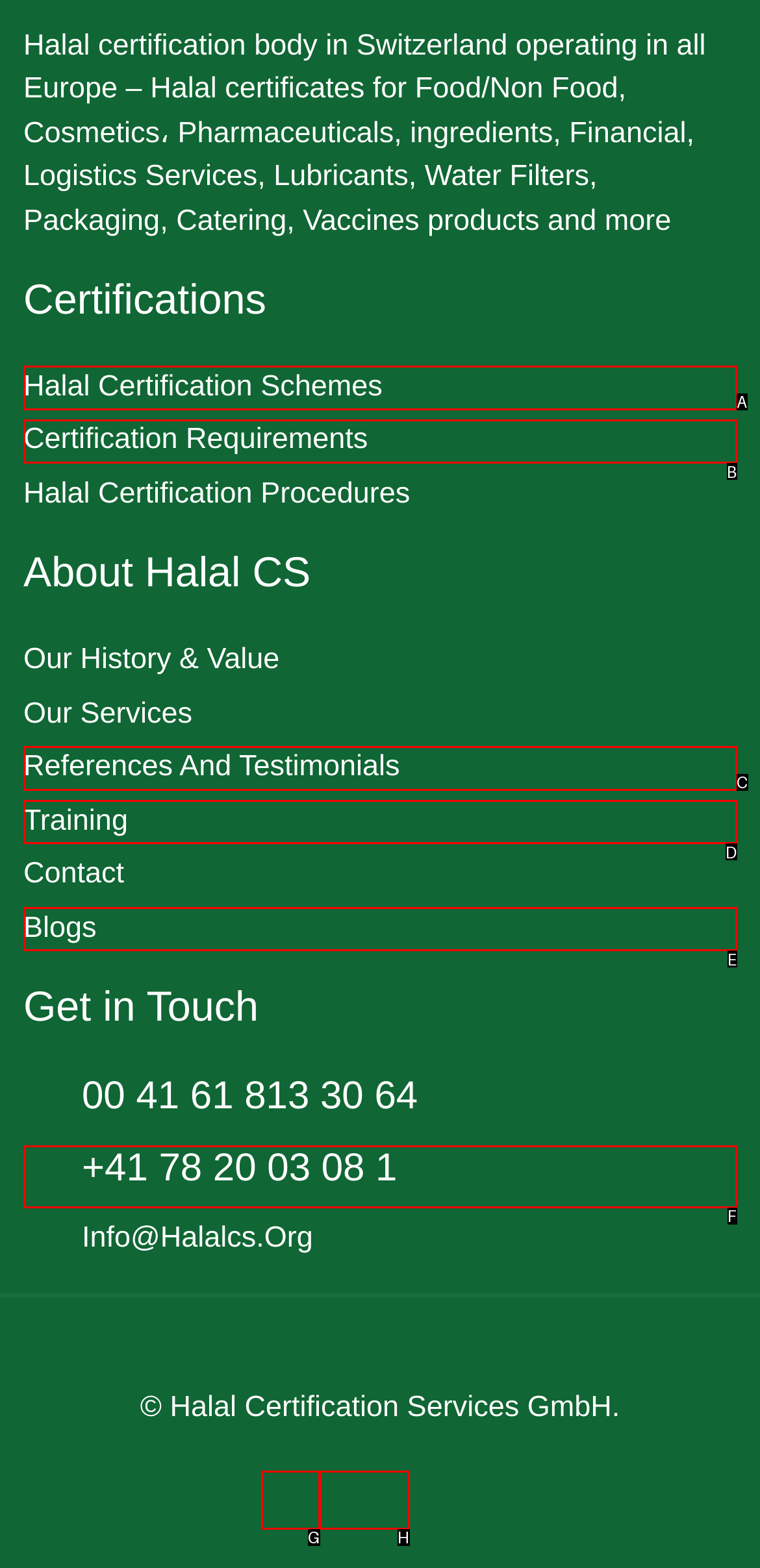Find the HTML element that matches the description: Halal Certification Schemes. Answer using the letter of the best match from the available choices.

A